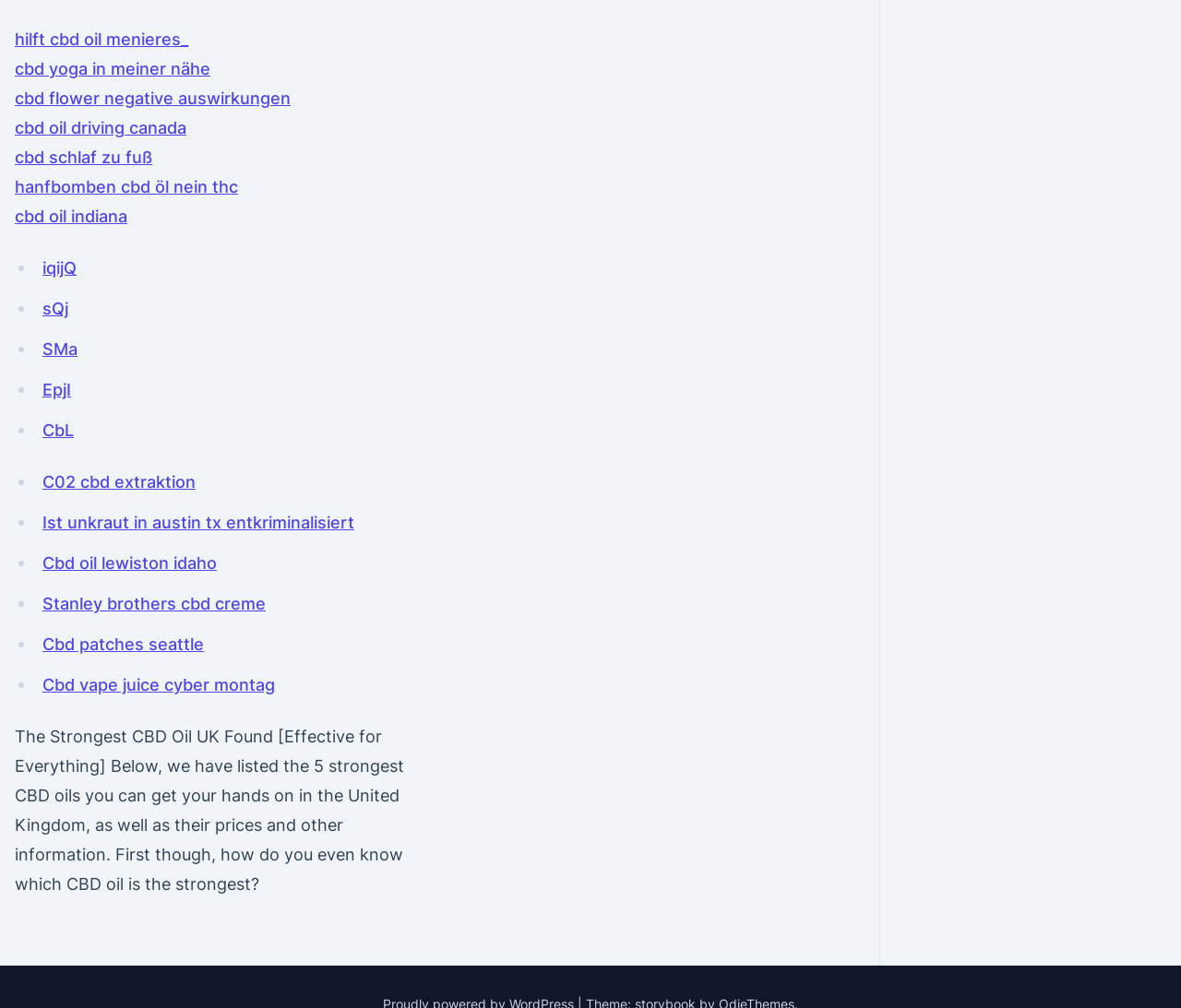How many links are on the webpage?
Using the information from the image, give a concise answer in one word or a short phrase.

18